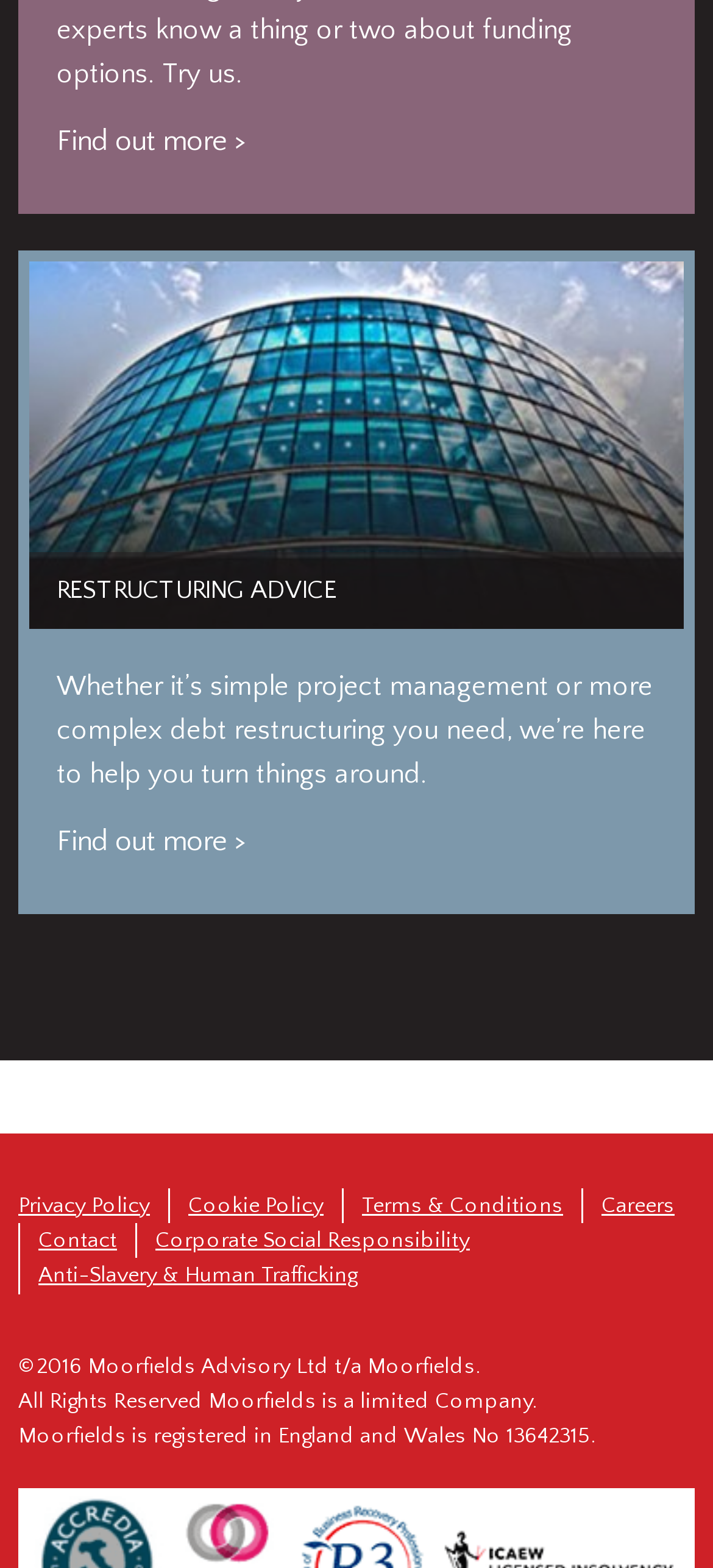Use a single word or phrase to answer this question: 
How many links are present in the footer section?

7